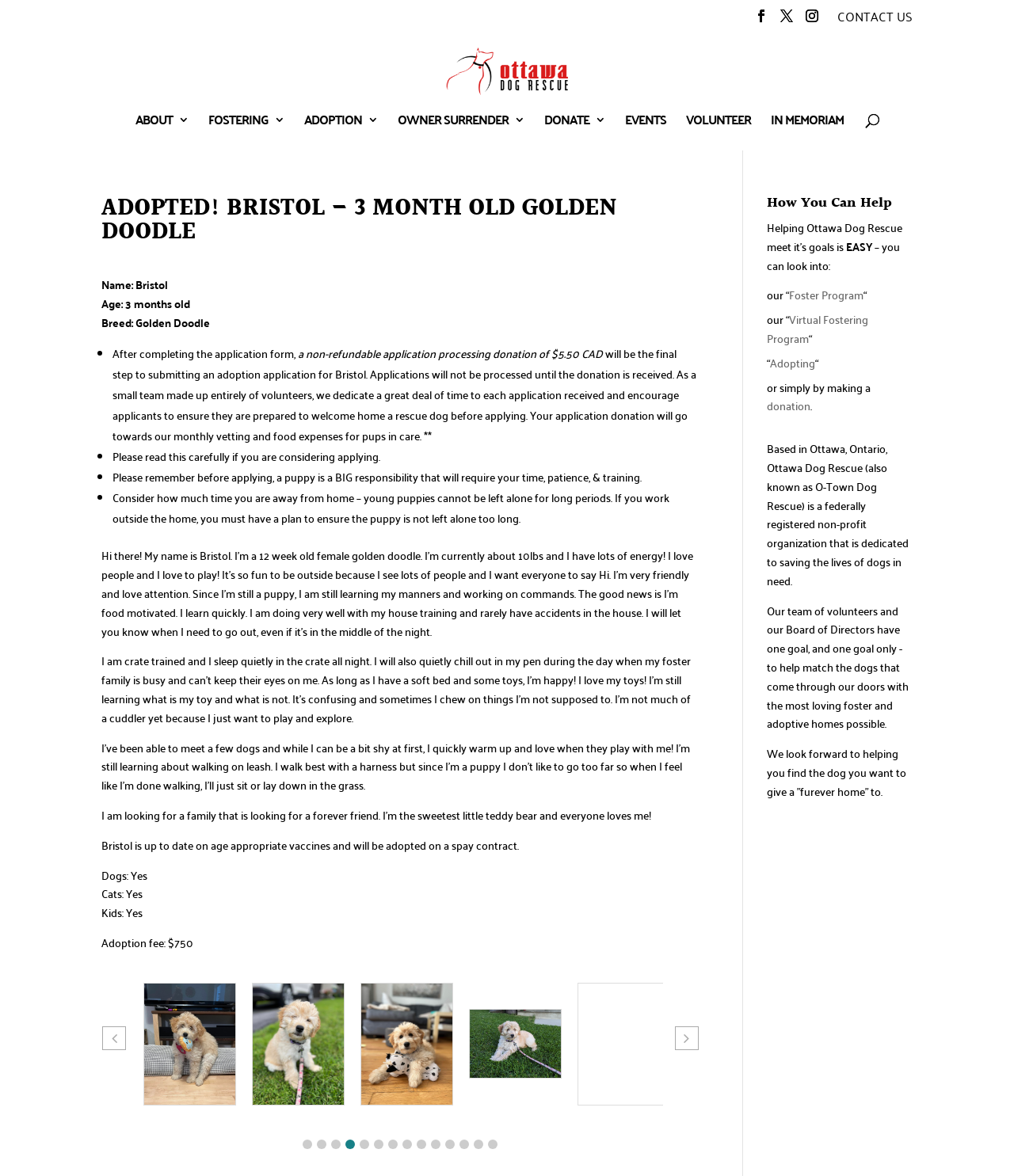Please provide a detailed answer to the question below by examining the image:
How many images are there on the webpage?

There are 14 images on the webpage, which are part of the groups '3 / 14', '4 / 14', ..., '14 / 14' and are represented by image elements on the webpage.